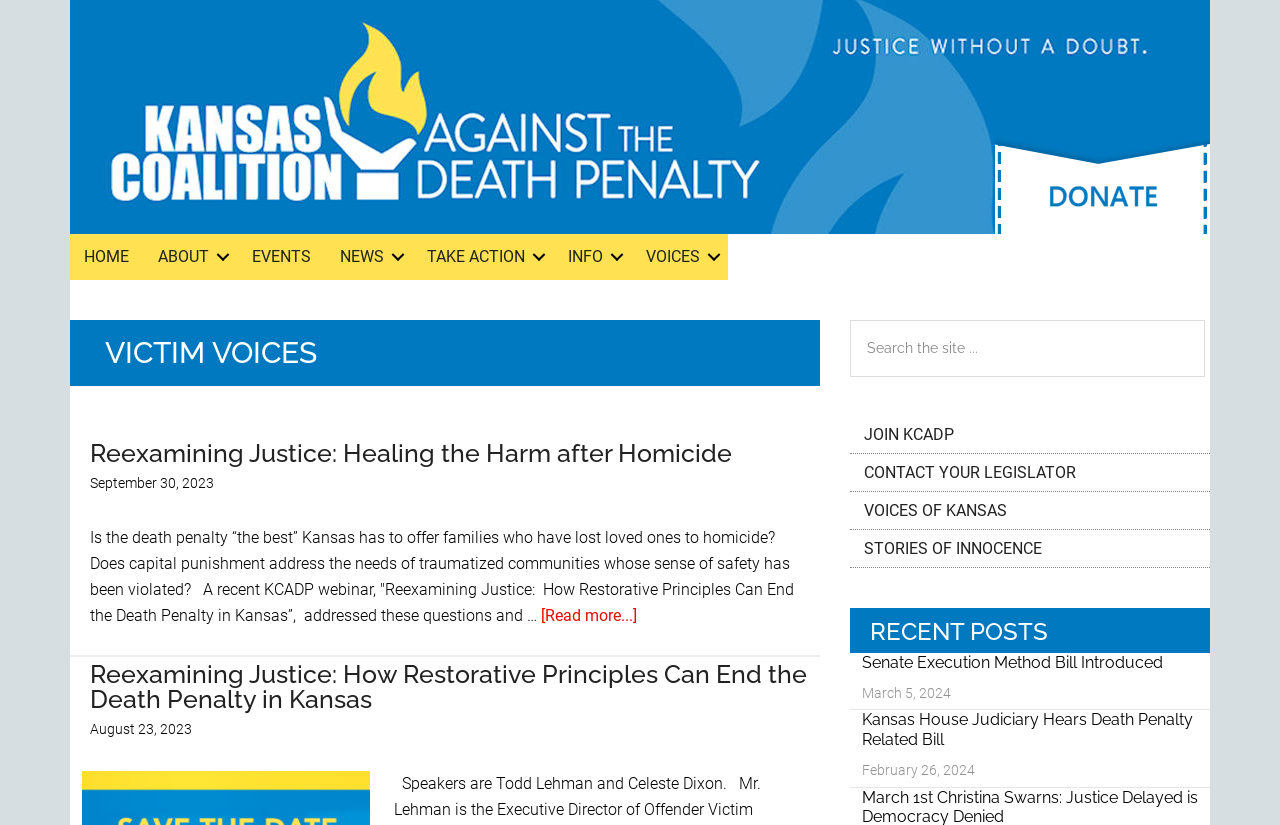Please identify the coordinates of the bounding box for the clickable region that will accomplish this instruction: "View 'Senate Execution Method Bill Introduced' post".

[0.673, 0.791, 0.909, 0.814]